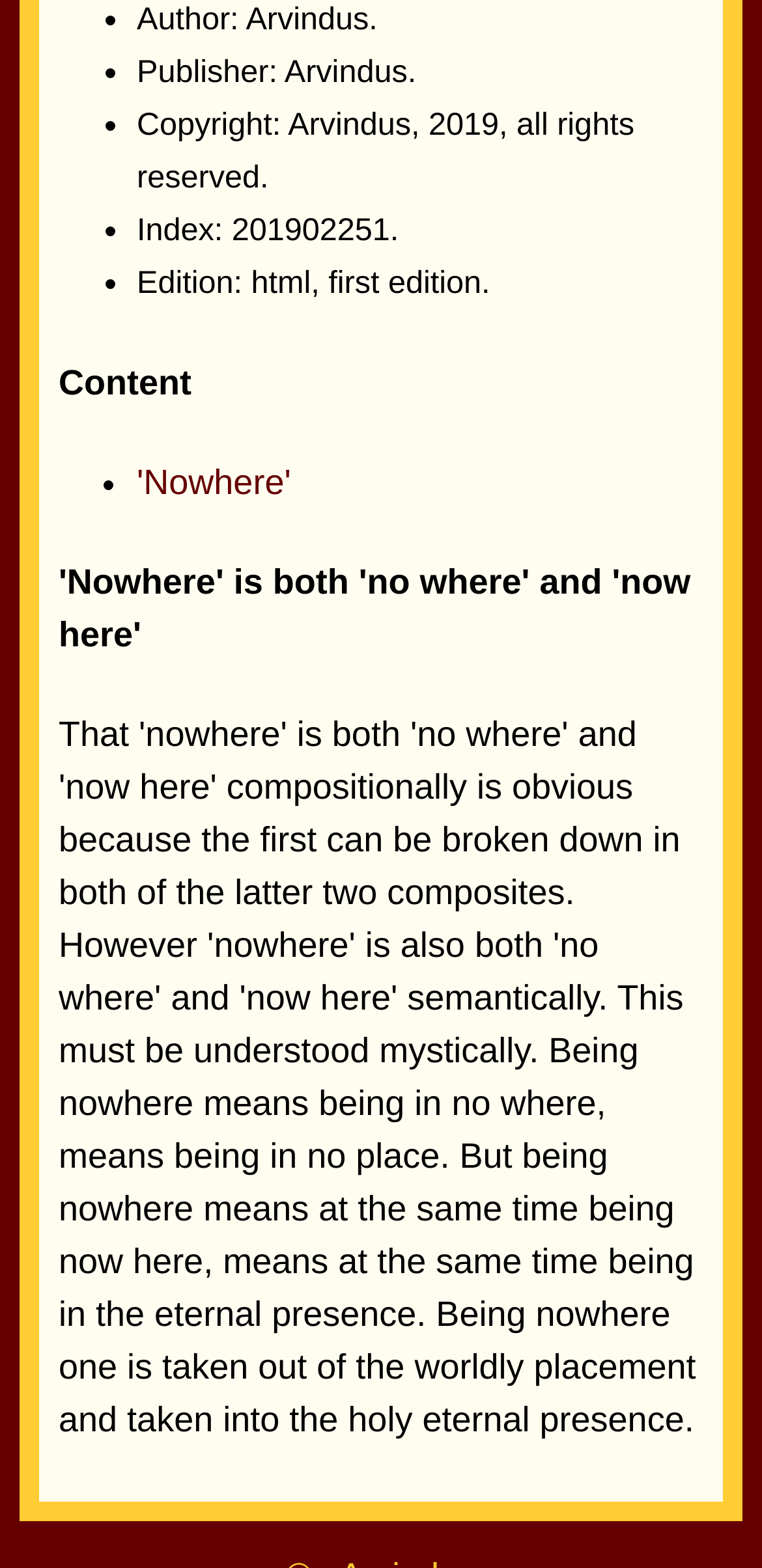Determine the bounding box coordinates of the UI element described by: "'Nowhere'".

[0.179, 0.295, 0.382, 0.32]